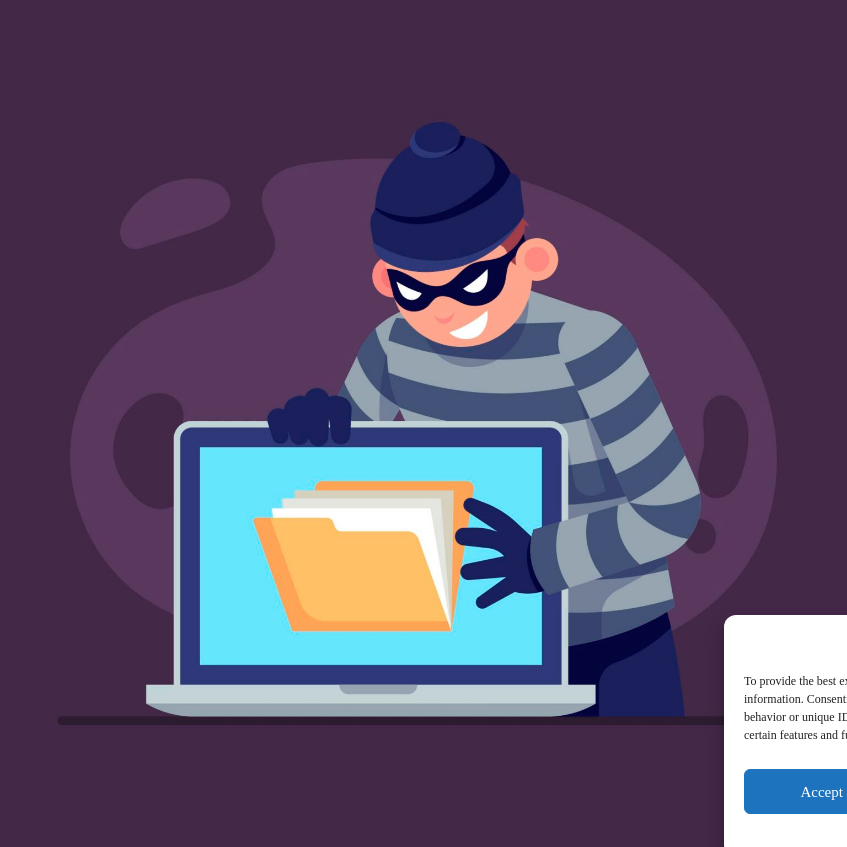What is the color of the background?
Identify the answer in the screenshot and reply with a single word or phrase.

Deep purple